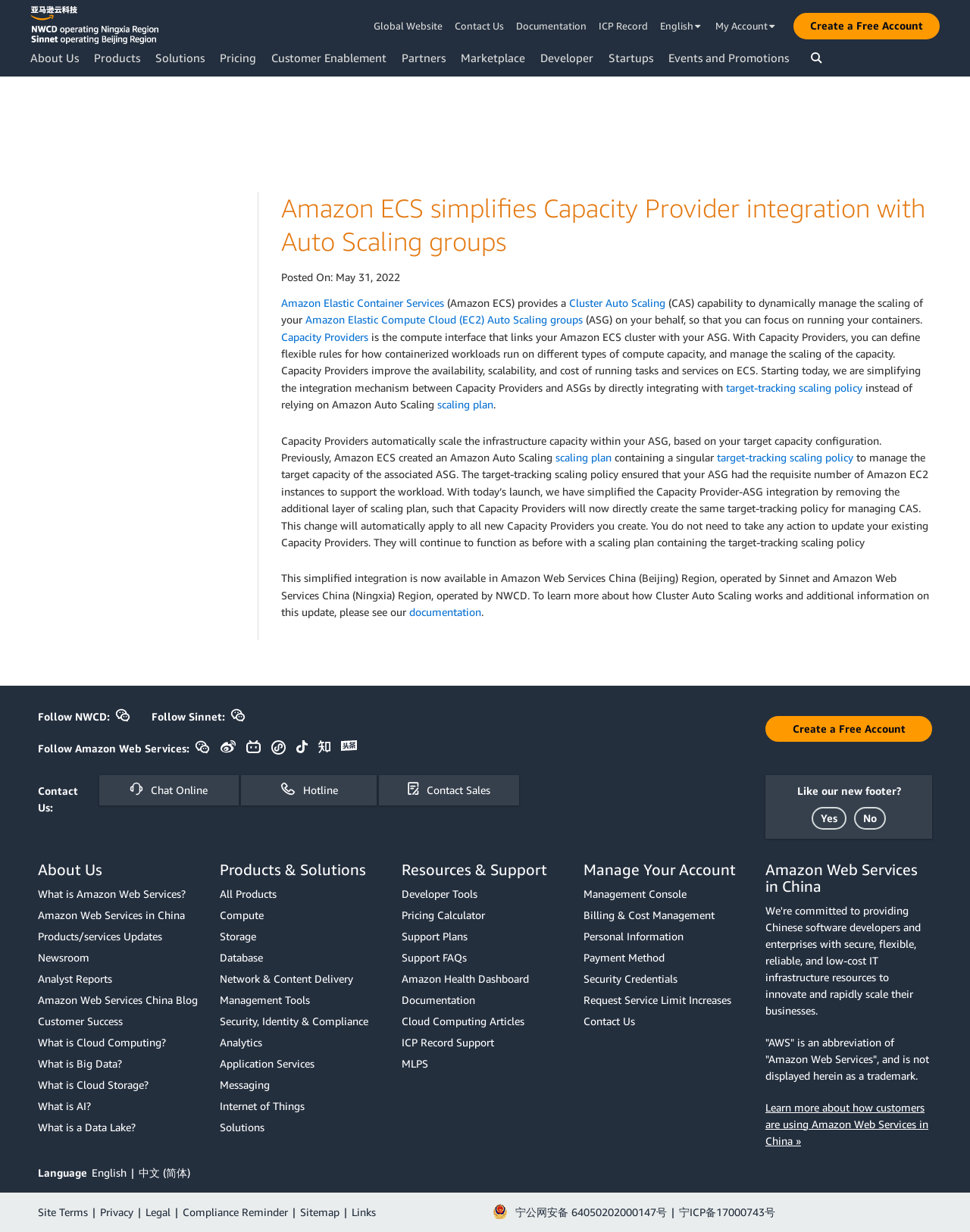What is the purpose of Capacity Providers?
Provide a detailed and extensive answer to the question.

According to the webpage content, Capacity Providers is the compute interface that links your Amazon ECS cluster with your ASG. It allows you to define flexible rules for how containerized workloads run on different types of compute capacity, and manage the scaling of the capacity.